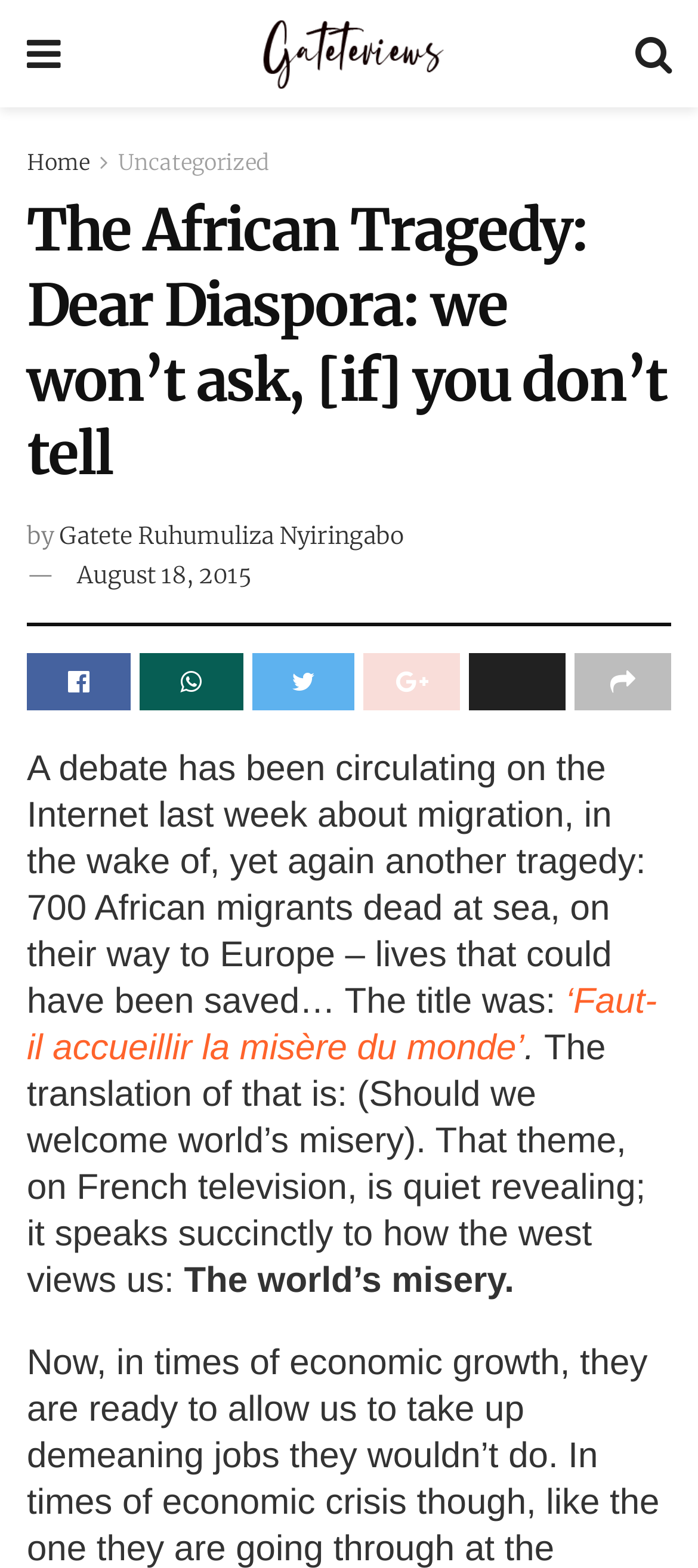Could you determine the bounding box coordinates of the clickable element to complete the instruction: "Input telephone number"? Provide the coordinates as four float numbers between 0 and 1, i.e., [left, top, right, bottom].

None